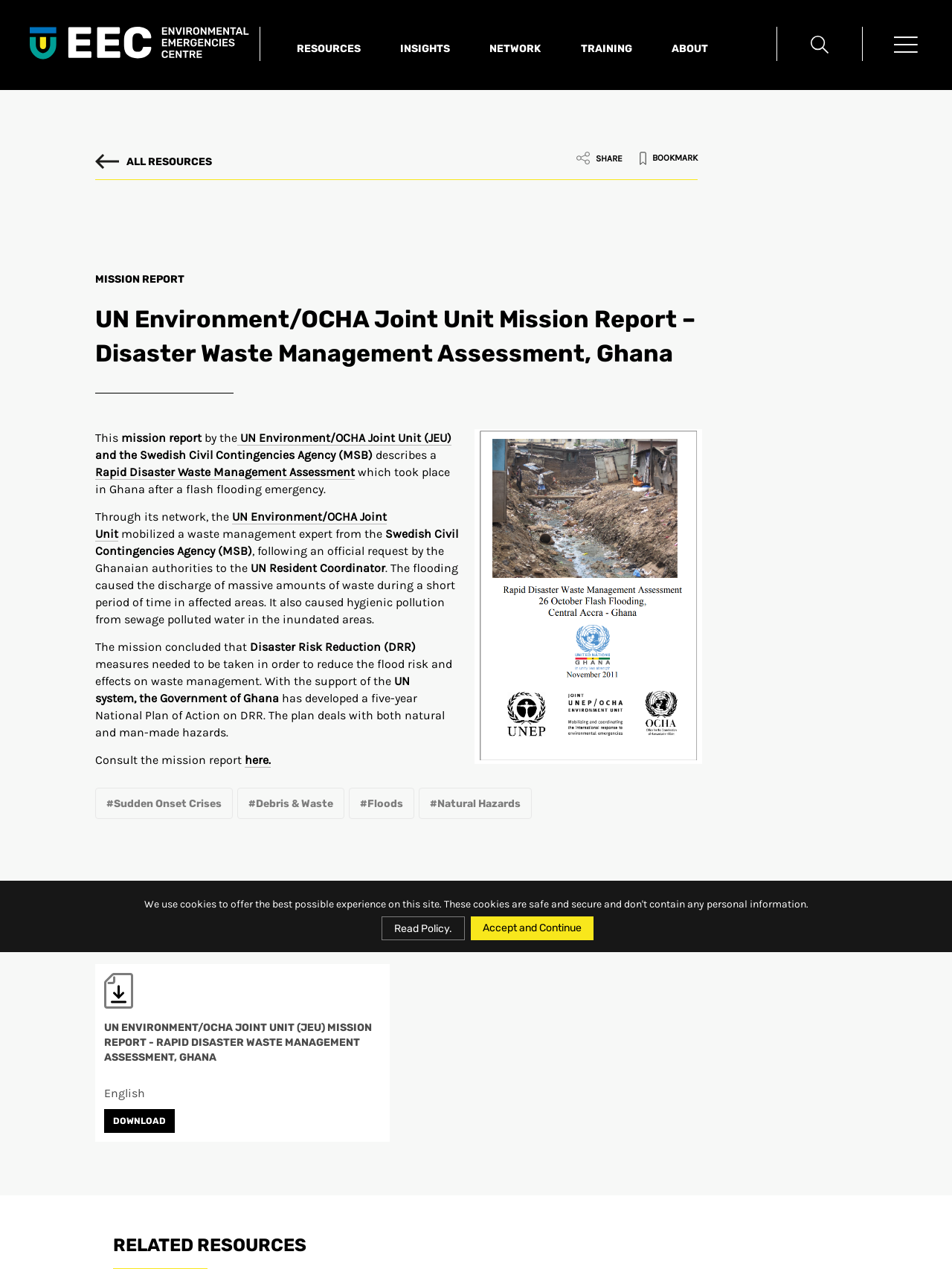What is the topic of the mission report?
Carefully examine the image and provide a detailed answer to the question.

The answer can be found in the article section of the webpage, where it is mentioned that 'the mission report describes a rapid disaster waste management assessment undertaken by a team of experts following flash flooding in Ghana in 2011'.